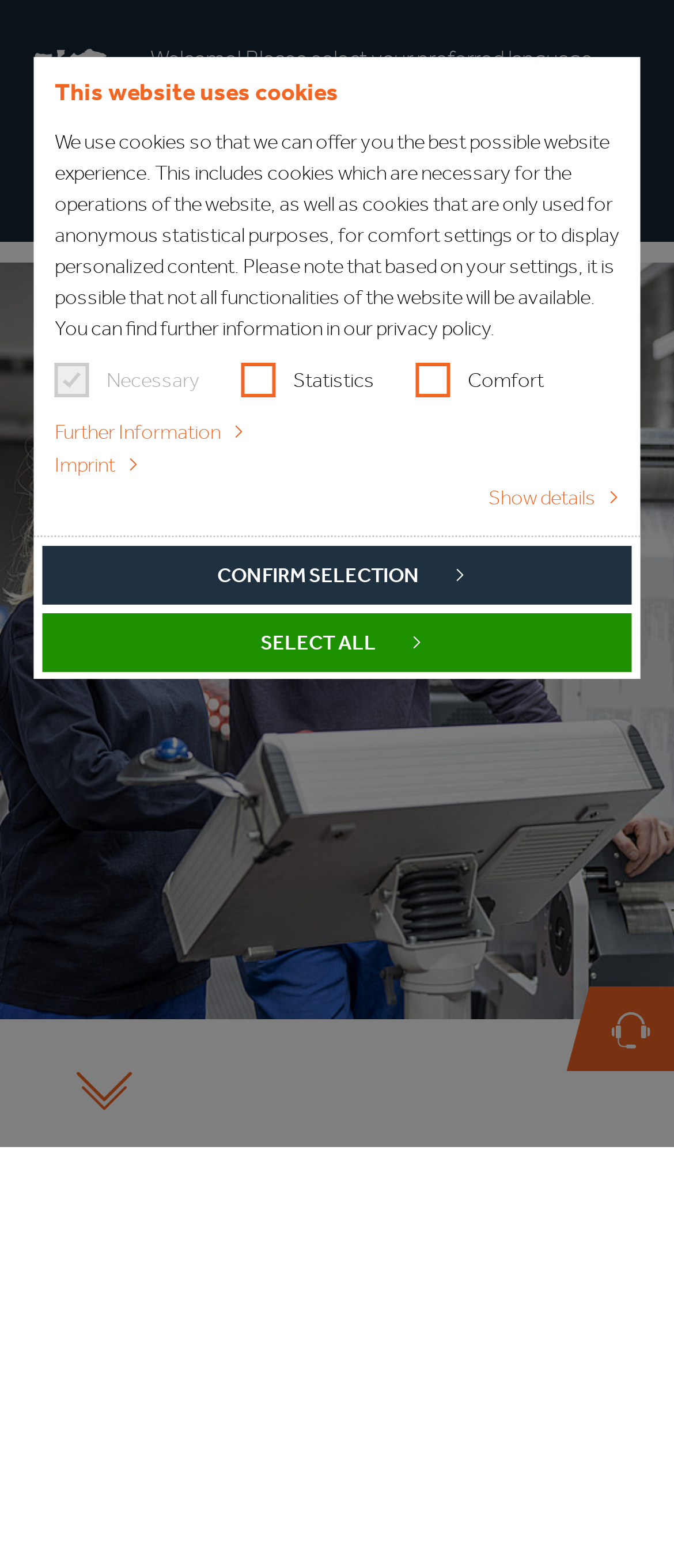Determine the bounding box coordinates for the clickable element to execute this instruction: "Check the author of the book". Provide the coordinates as four float numbers between 0 and 1, i.e., [left, top, right, bottom].

None